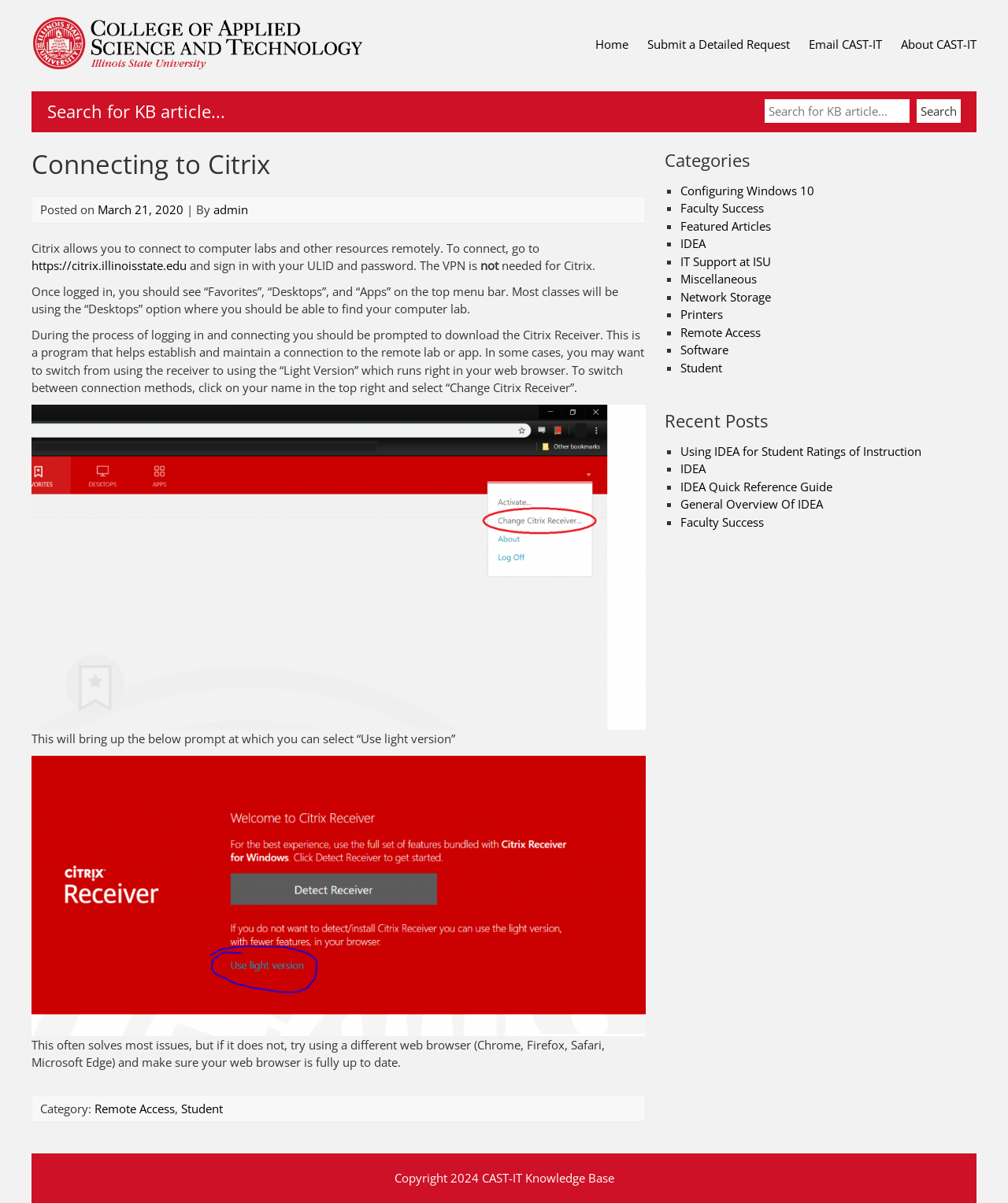Provide the bounding box coordinates of the area you need to click to execute the following instruction: "View Connecting to Citrix article".

[0.031, 0.123, 0.641, 0.15]